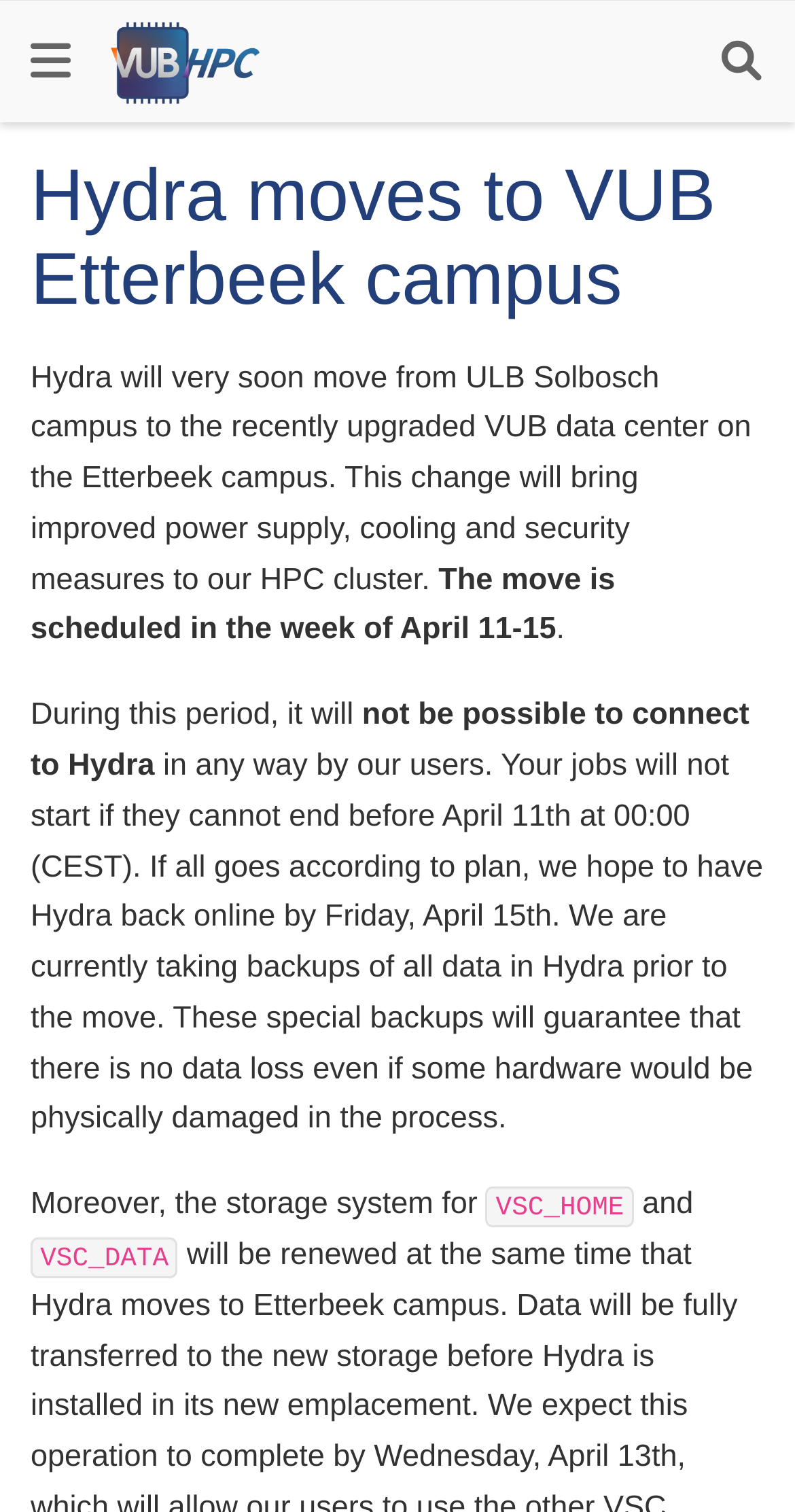Please answer the following question using a single word or phrase: 
What storage systems are mentioned?

VSC_HOME and VSC_DATA